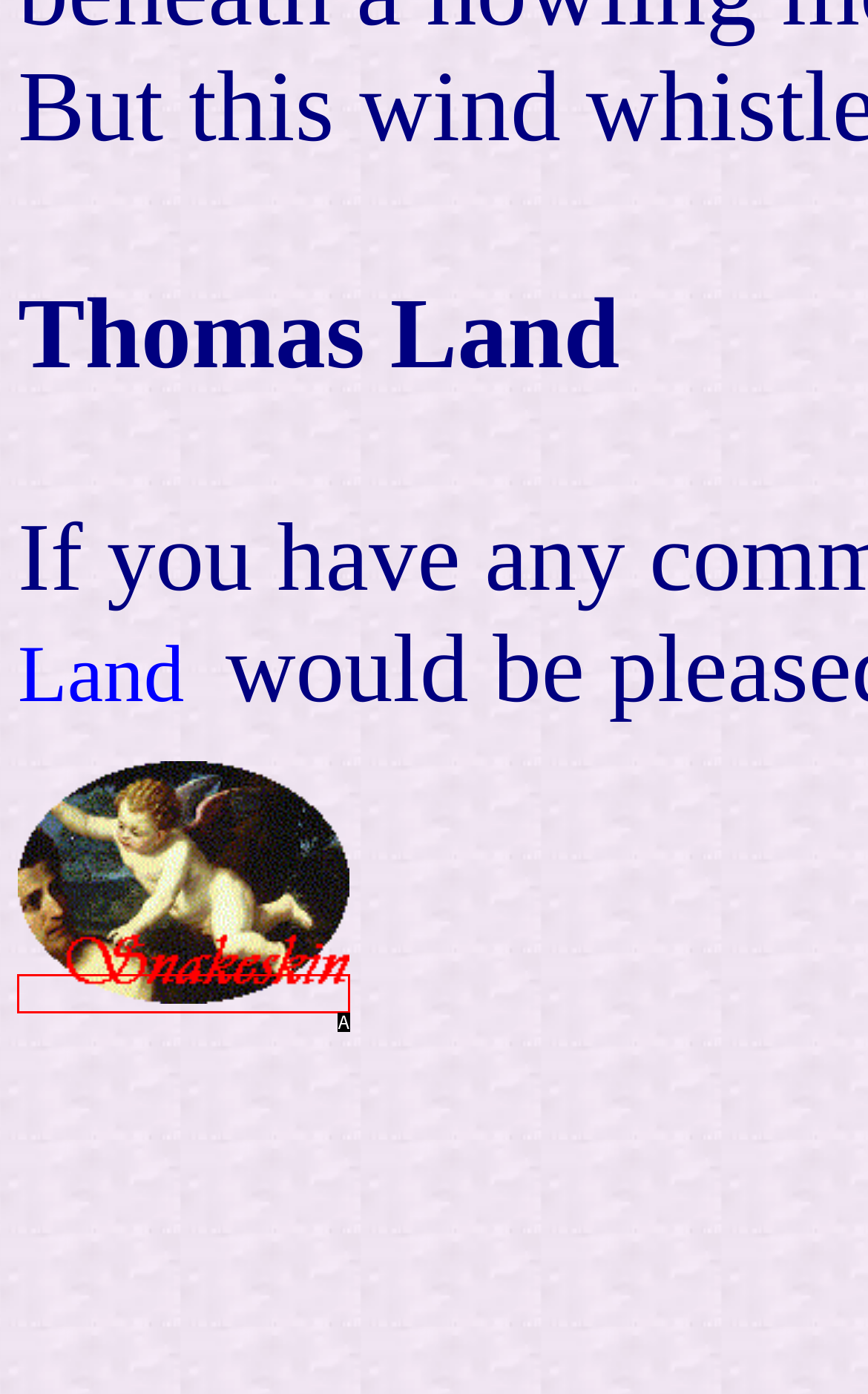Based on the element described as: alt="logo"
Find and respond with the letter of the correct UI element.

A